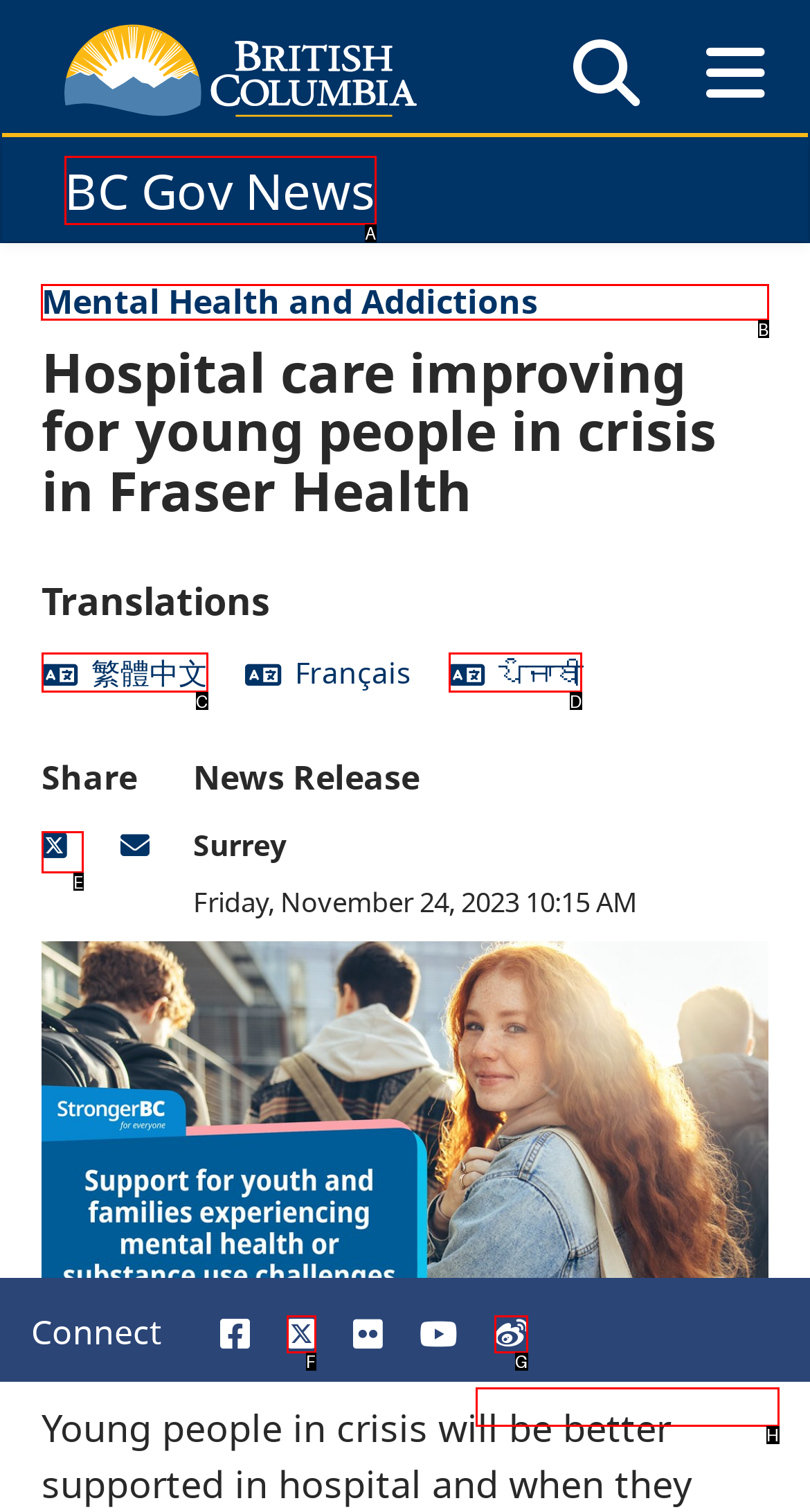For the task: Read news about Mental Health and Addictions, tell me the letter of the option you should click. Answer with the letter alone.

B